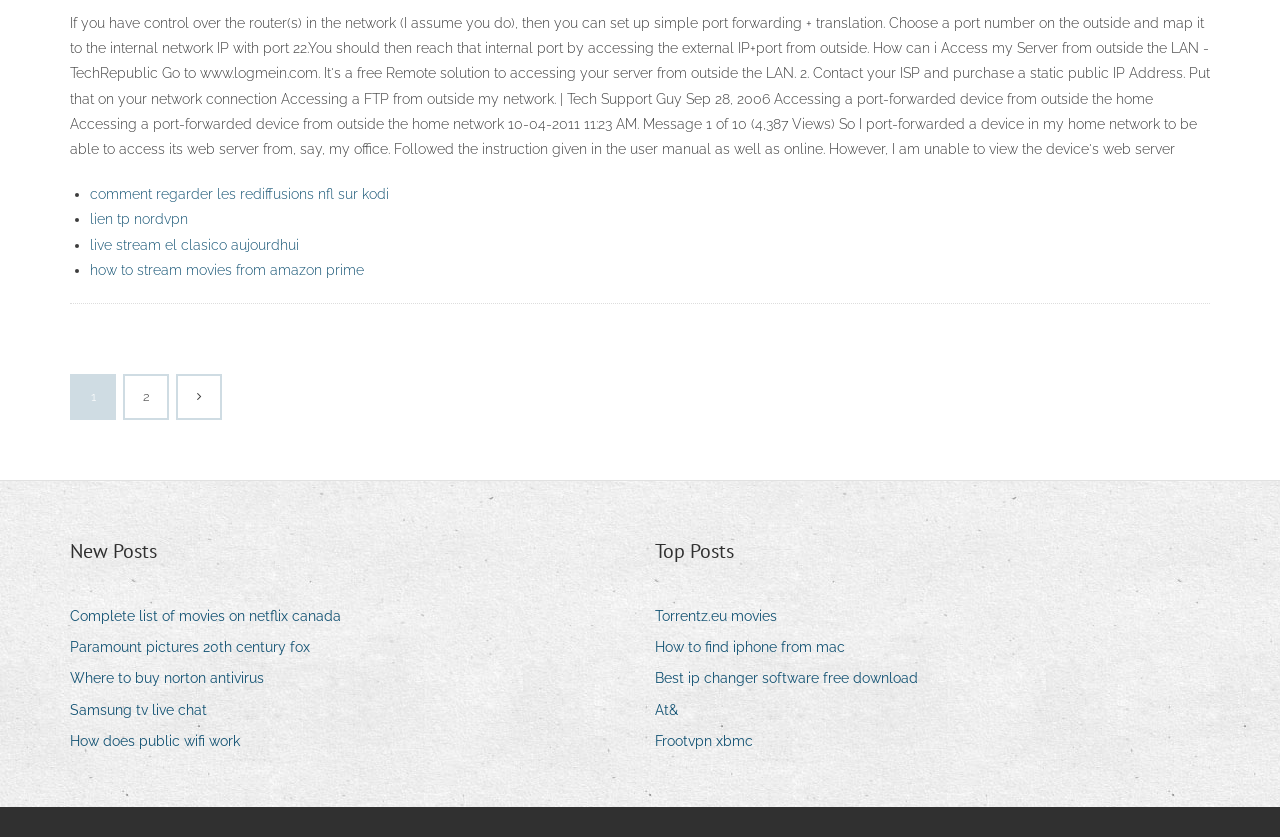Using the element description Frootvpn xbmc, predict the bounding box coordinates for the UI element. Provide the coordinates in (top-left x, top-left y, bottom-right x, bottom-right y) format with values ranging from 0 to 1.

[0.512, 0.869, 0.6, 0.902]